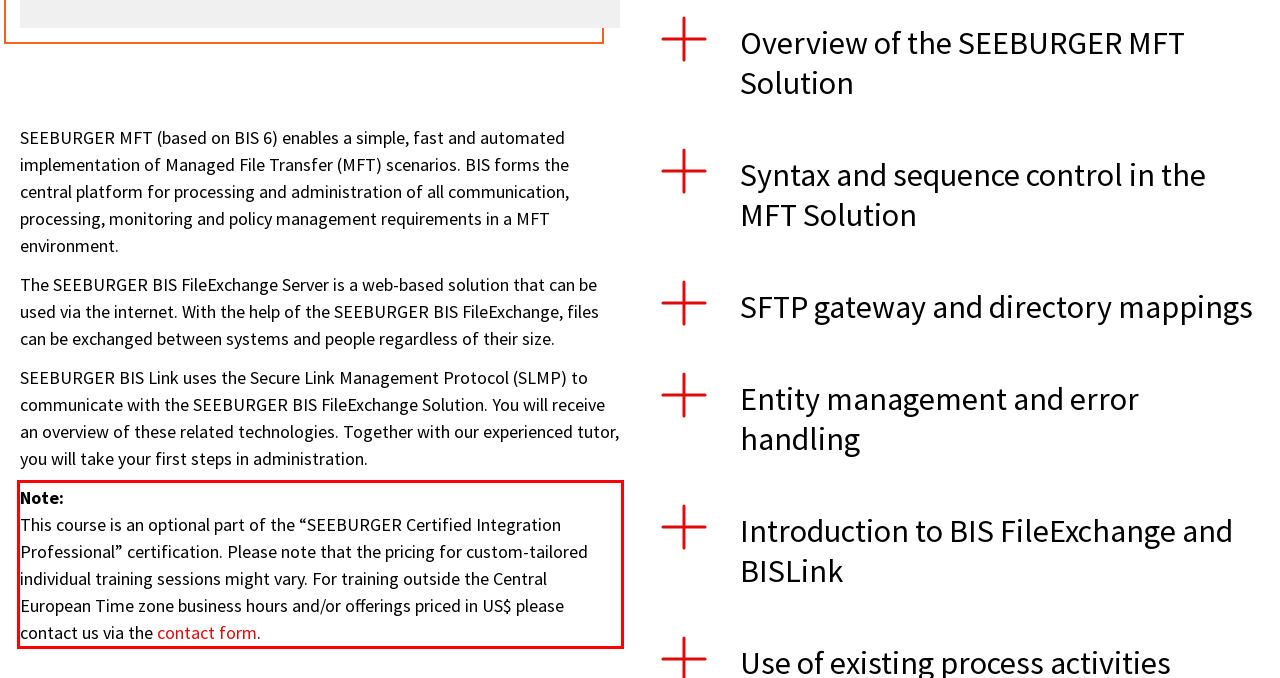Using the provided screenshot of a webpage, recognize the text inside the red rectangle bounding box by performing OCR.

Note: This course is an optional part of the “SEEBURGER Certified Integration Professional” certification. Please note that the pricing for custom-tailored individual training sessions might vary. For training outside the Central European Time zone business hours and/or offerings priced in US$ please contact us via the contact form.